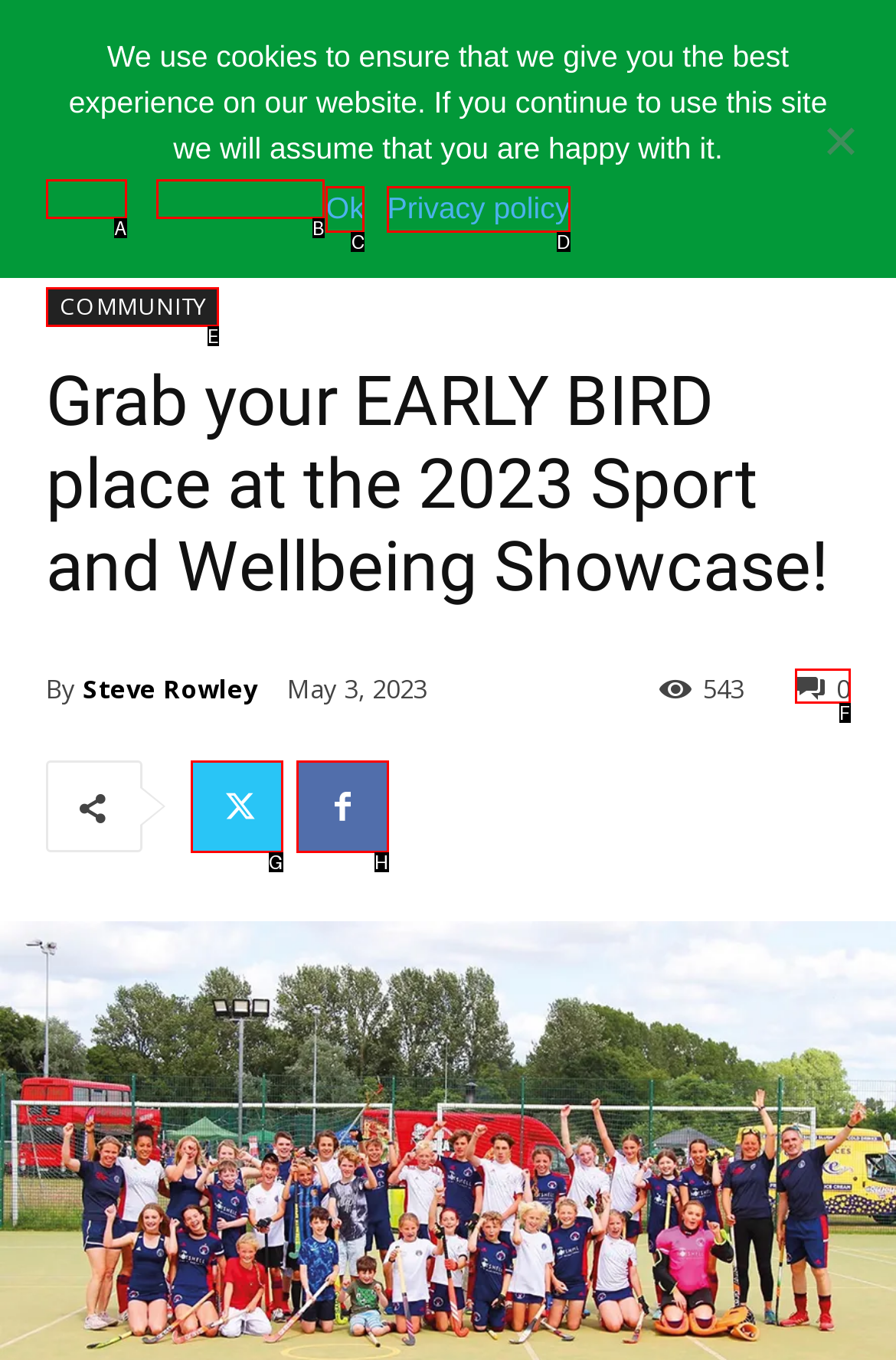Which option is described as follows: Ok
Answer with the letter of the matching option directly.

C